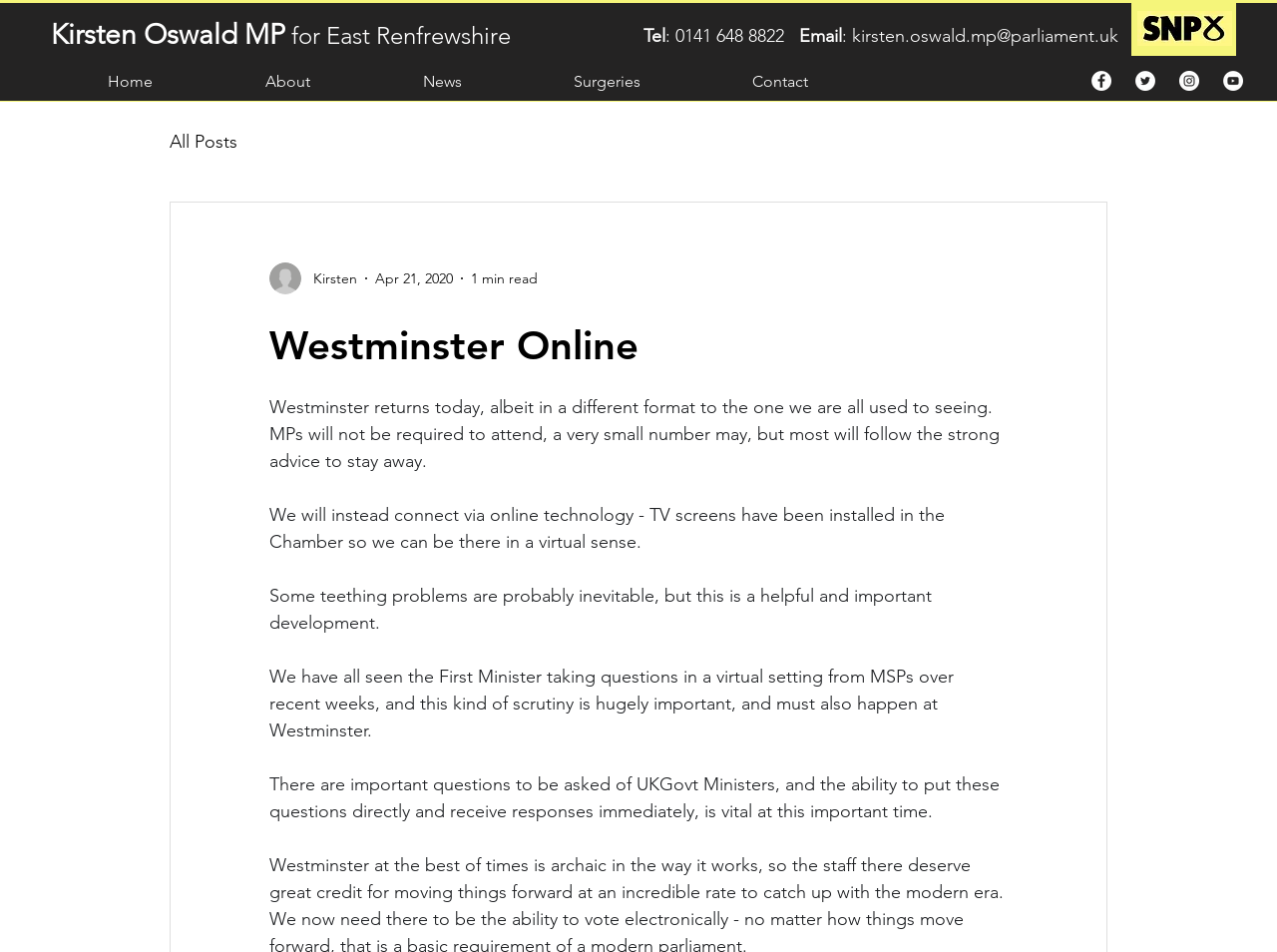What is the email address of Kirsten Oswald?
Please provide a detailed and thorough answer to the question.

The answer can be found by looking at the link element at the top of the webpage, where it says 'kirsten.oswald.mp@parliament.uk'.